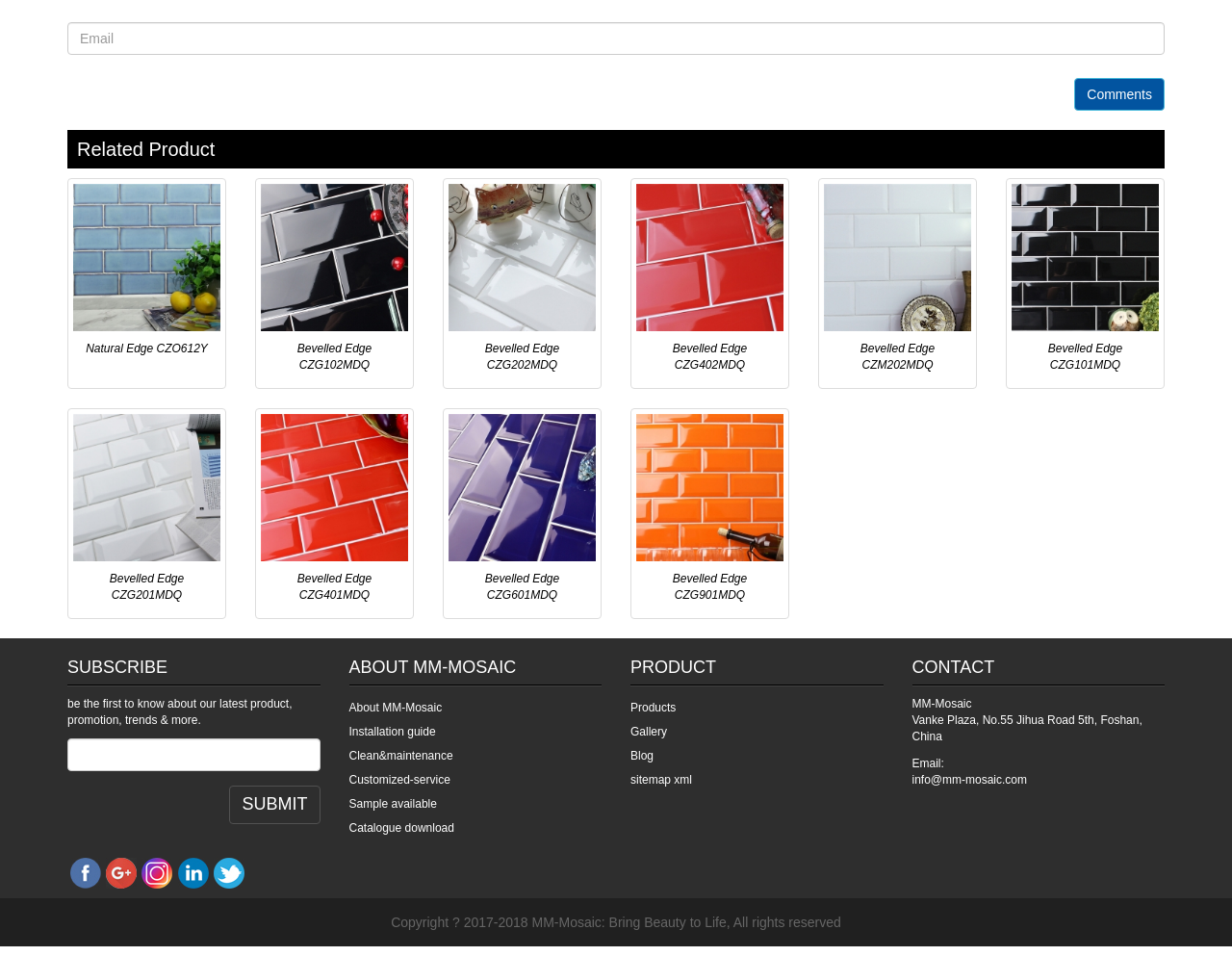What type of products are featured on this webpage?
Look at the image and construct a detailed response to the question.

The webpage has a section titled 'Related Product' which features various mosaic products, including Natural Edge CZO612Y, Bevelled Edge CZG102MDQ, and others, indicating that the webpage is related to mosaic products.